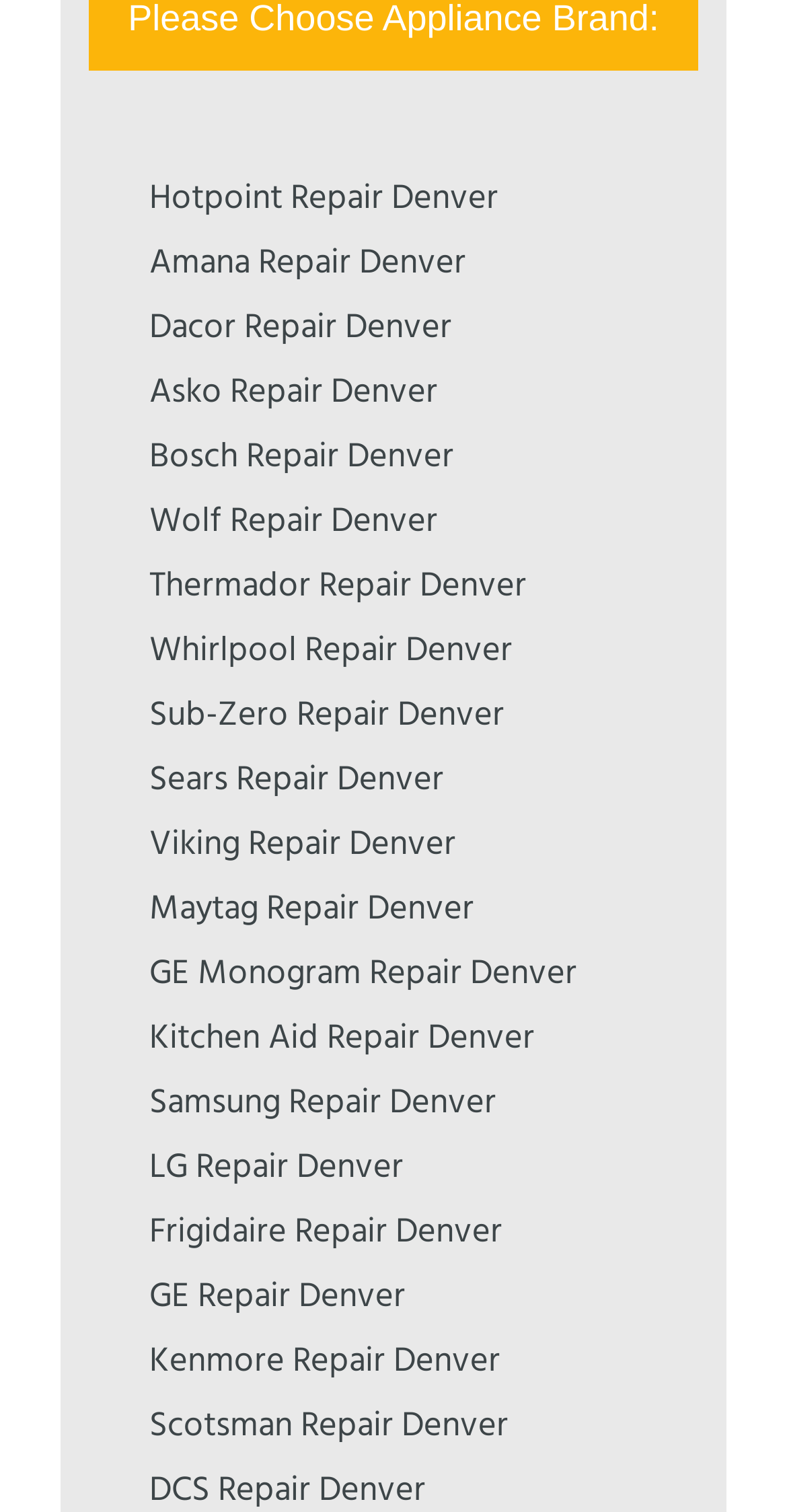Find the bounding box coordinates for the element described here: "Maytag Repair Denver".

[0.19, 0.584, 0.603, 0.62]